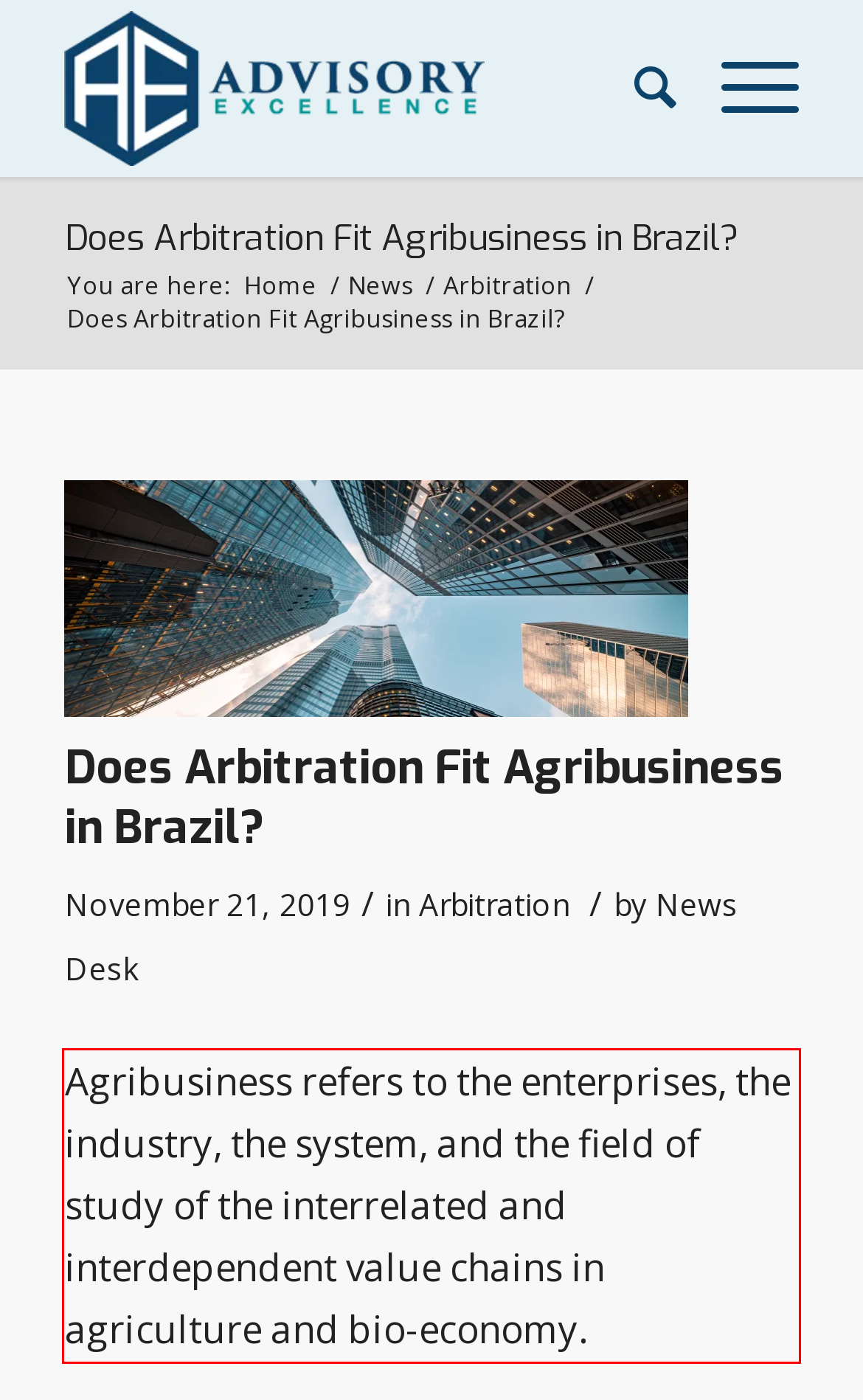Inspect the webpage screenshot that has a red bounding box and use OCR technology to read and display the text inside the red bounding box.

Agribusiness refers to the enterprises, the industry, the system, and the field of study of the interrelated and interdependent value chains in agriculture and bio-economy.